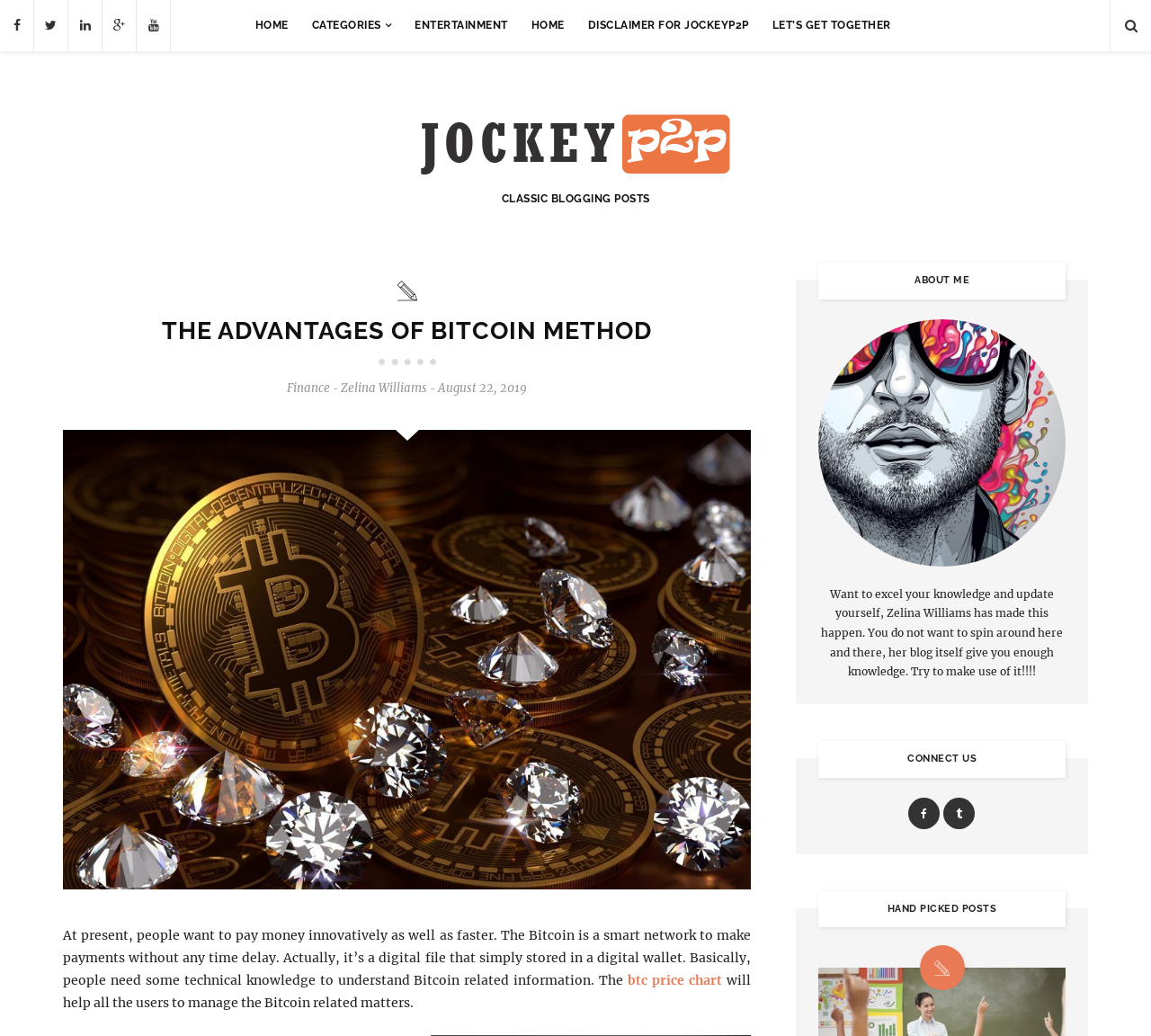Locate the bounding box coordinates of the element you need to click to accomplish the task described by this instruction: "Read about THE ADVANTAGES OF BITCOIN METHOD".

[0.114, 0.303, 0.593, 0.352]